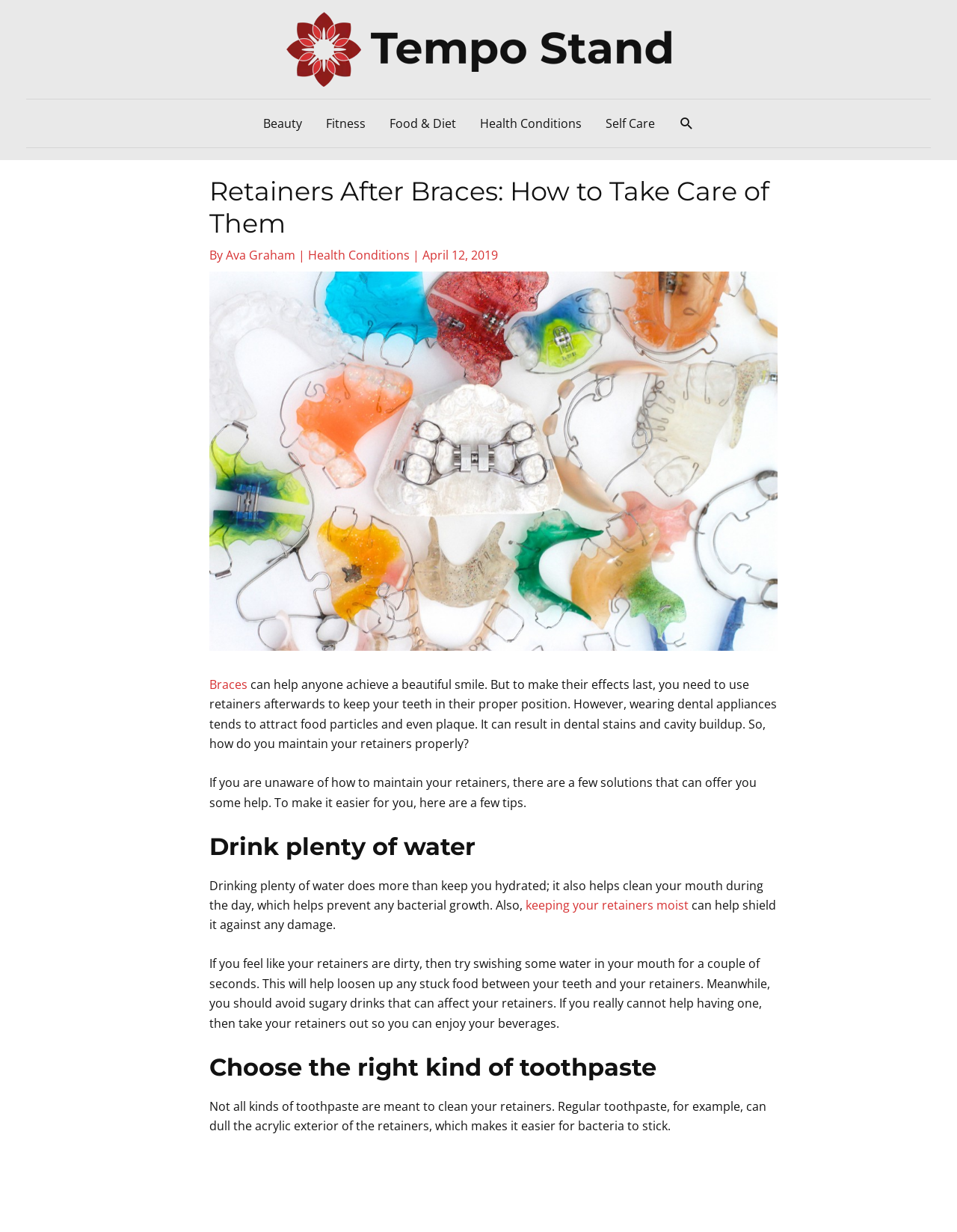Give the bounding box coordinates for the element described as: "keeping your retainers moist".

[0.549, 0.728, 0.72, 0.741]